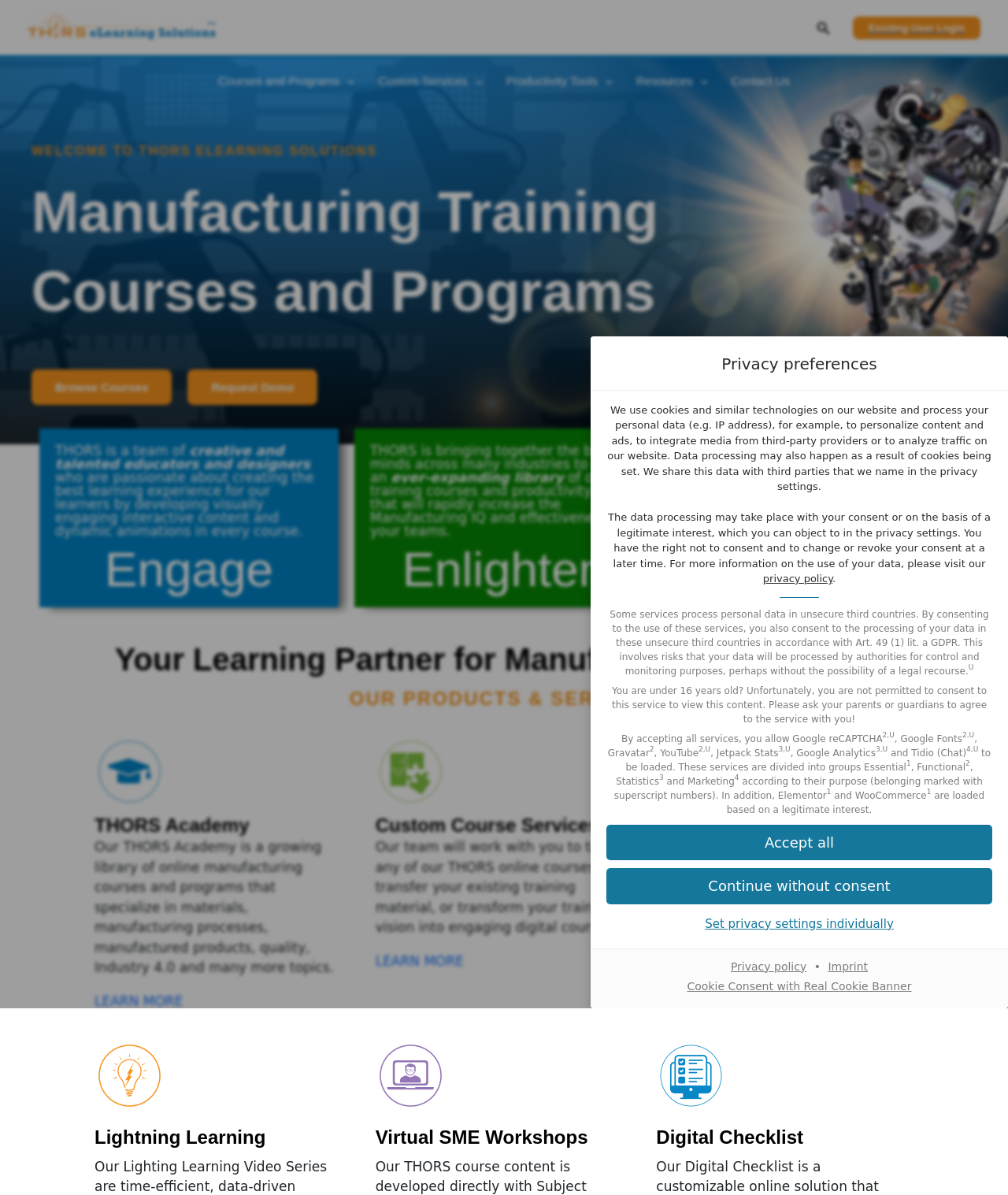What is the purpose of the privacy preferences dialog?
Could you answer the question in a detailed manner, providing as much information as possible?

The privacy preferences dialog is a modal window that appears on the webpage, allowing users to set their privacy settings and consent to the use of various services that process personal data. The dialog provides information about the services and their purposes, and users can choose to accept all services, continue without consent, or set privacy settings individually.